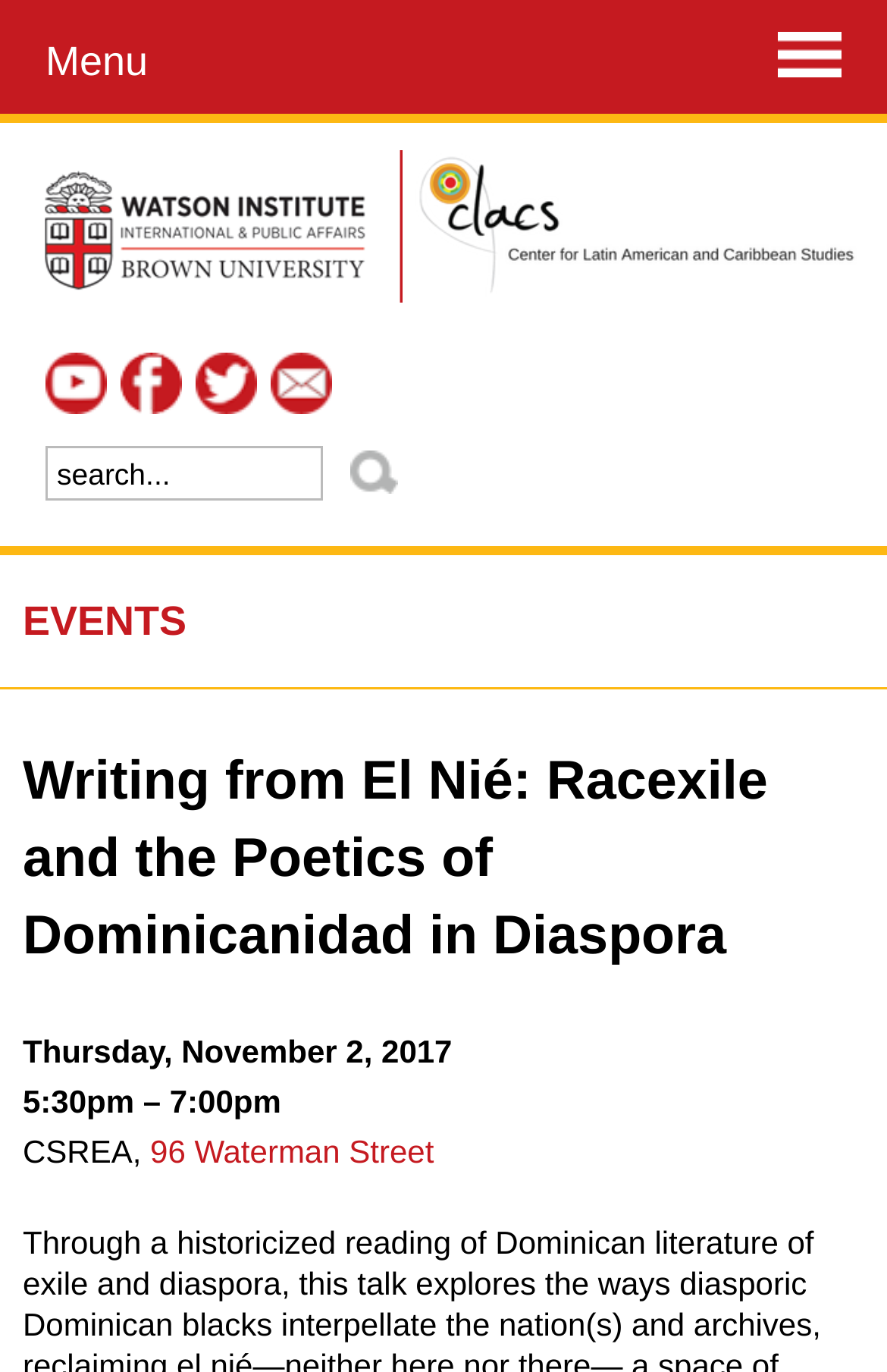What time is the event?
Answer the question in as much detail as possible.

I found the answer by looking at the static text '5:30pm – 7:00pm' which is located at the bottom of the page, indicating that it is the time of the event.